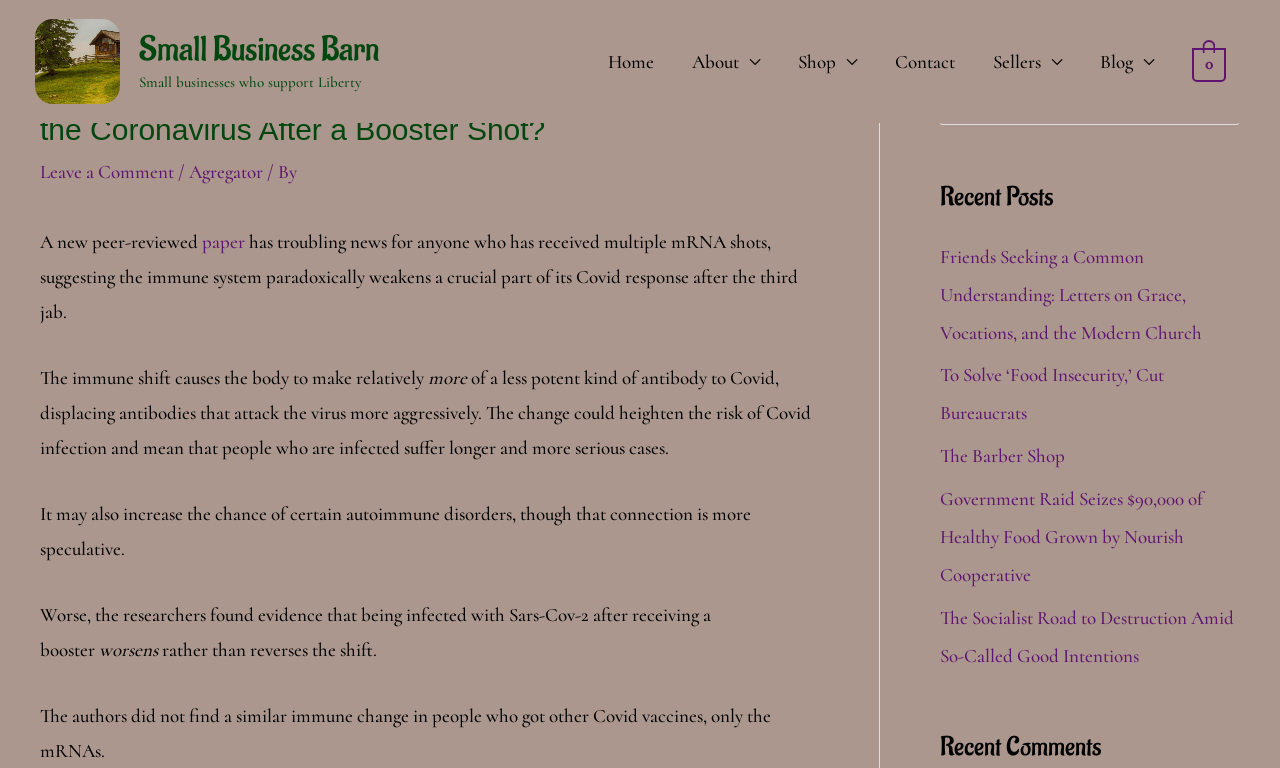Find and specify the bounding box coordinates that correspond to the clickable region for the instruction: "Search for something".

[0.734, 0.099, 0.968, 0.163]